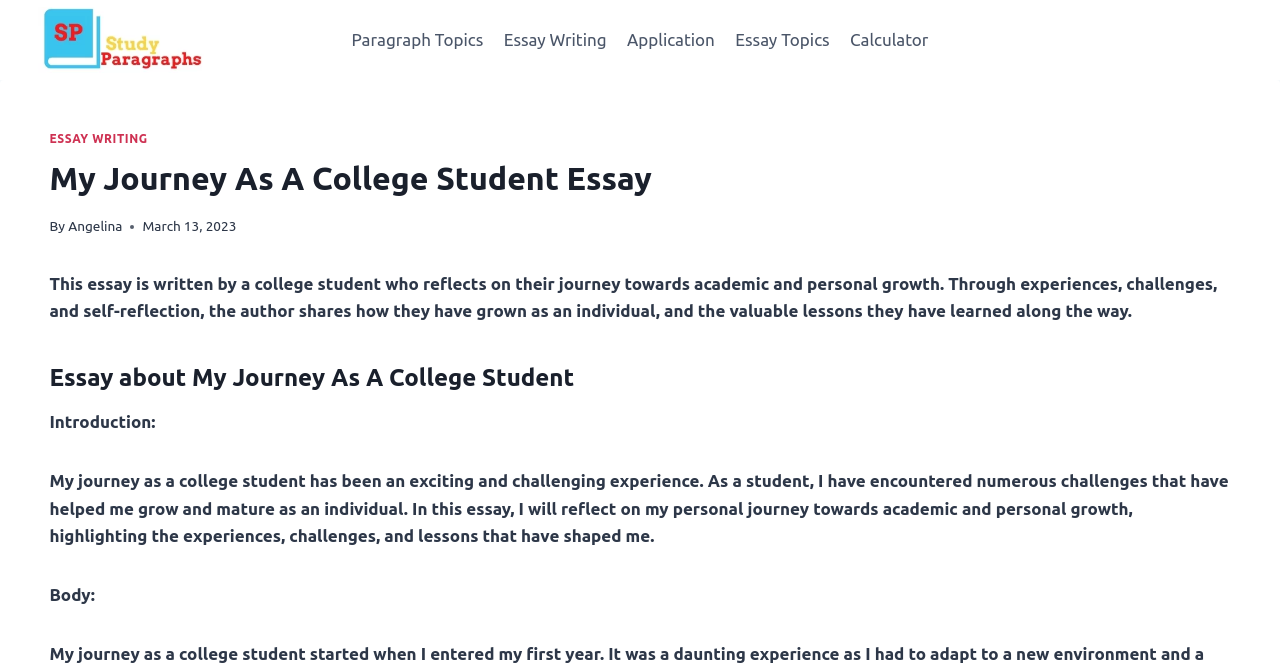Can you show the bounding box coordinates of the region to click on to complete the task described in the instruction: "Click on the 'Study Paragraphs' link"?

[0.029, 0.011, 0.186, 0.108]